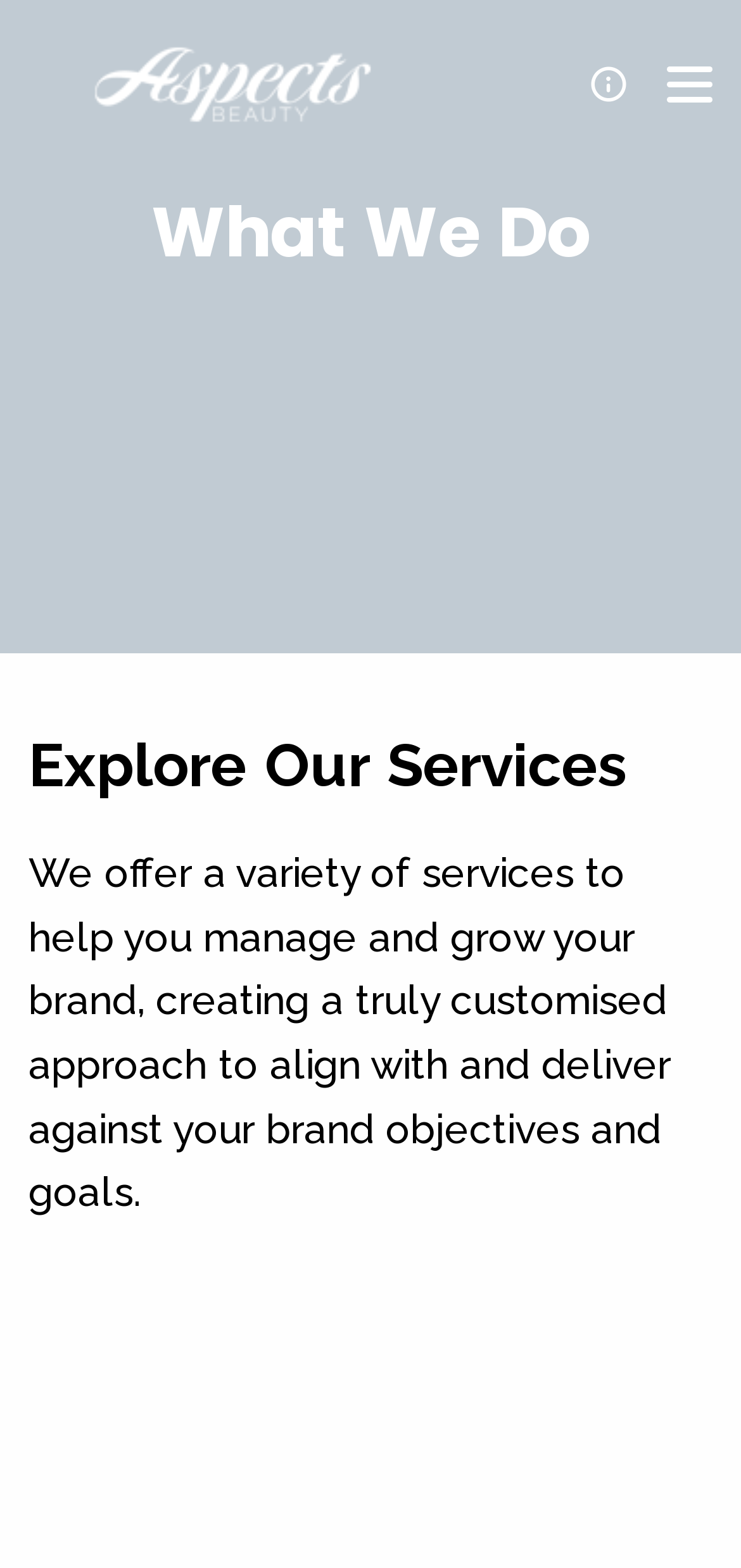Is there a button on the top right corner?
Refer to the image and respond with a one-word or short-phrase answer.

Yes